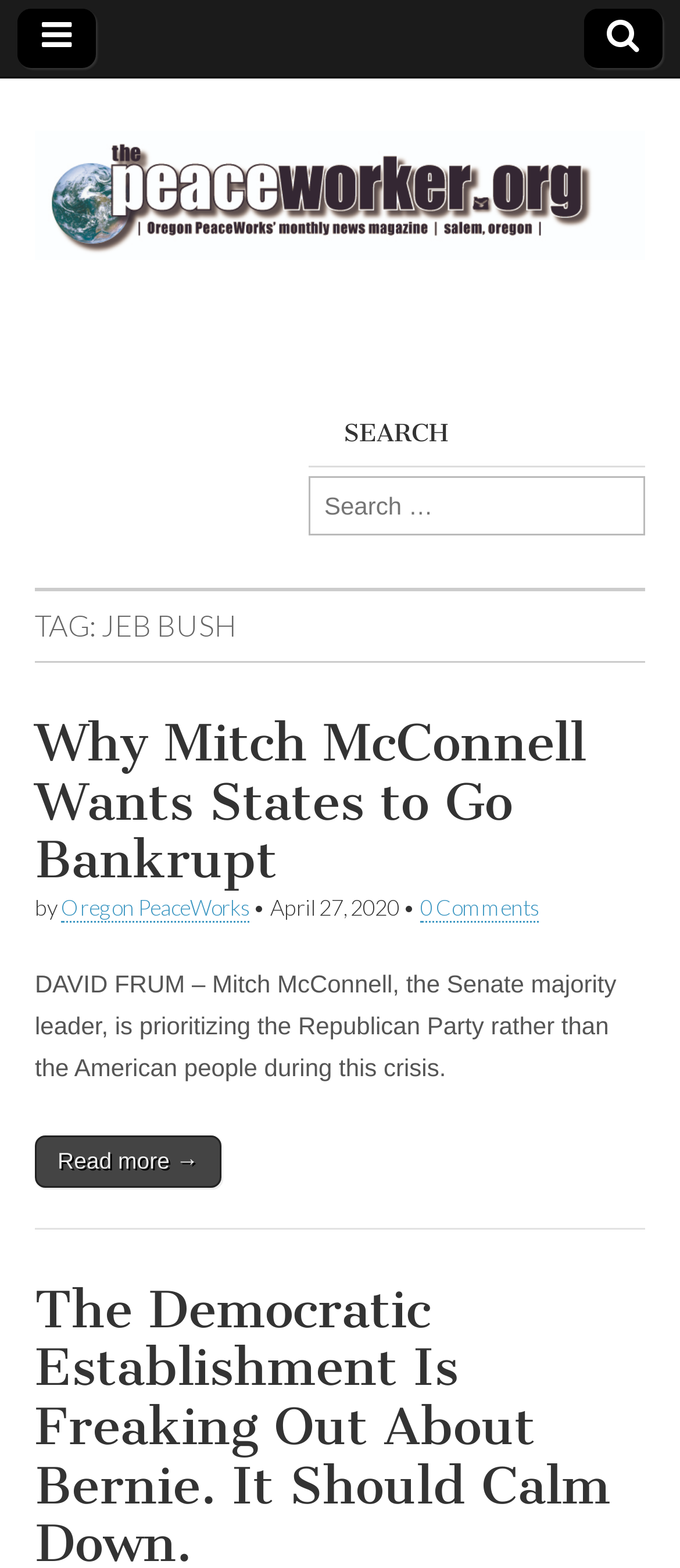Who is the author of the article?
From the details in the image, answer the question comprehensively.

By examining the article section, I found that the author is mentioned as 'Oregon PeaceWorks' with a link and a bounding box coordinate of [0.09, 0.571, 0.367, 0.589].